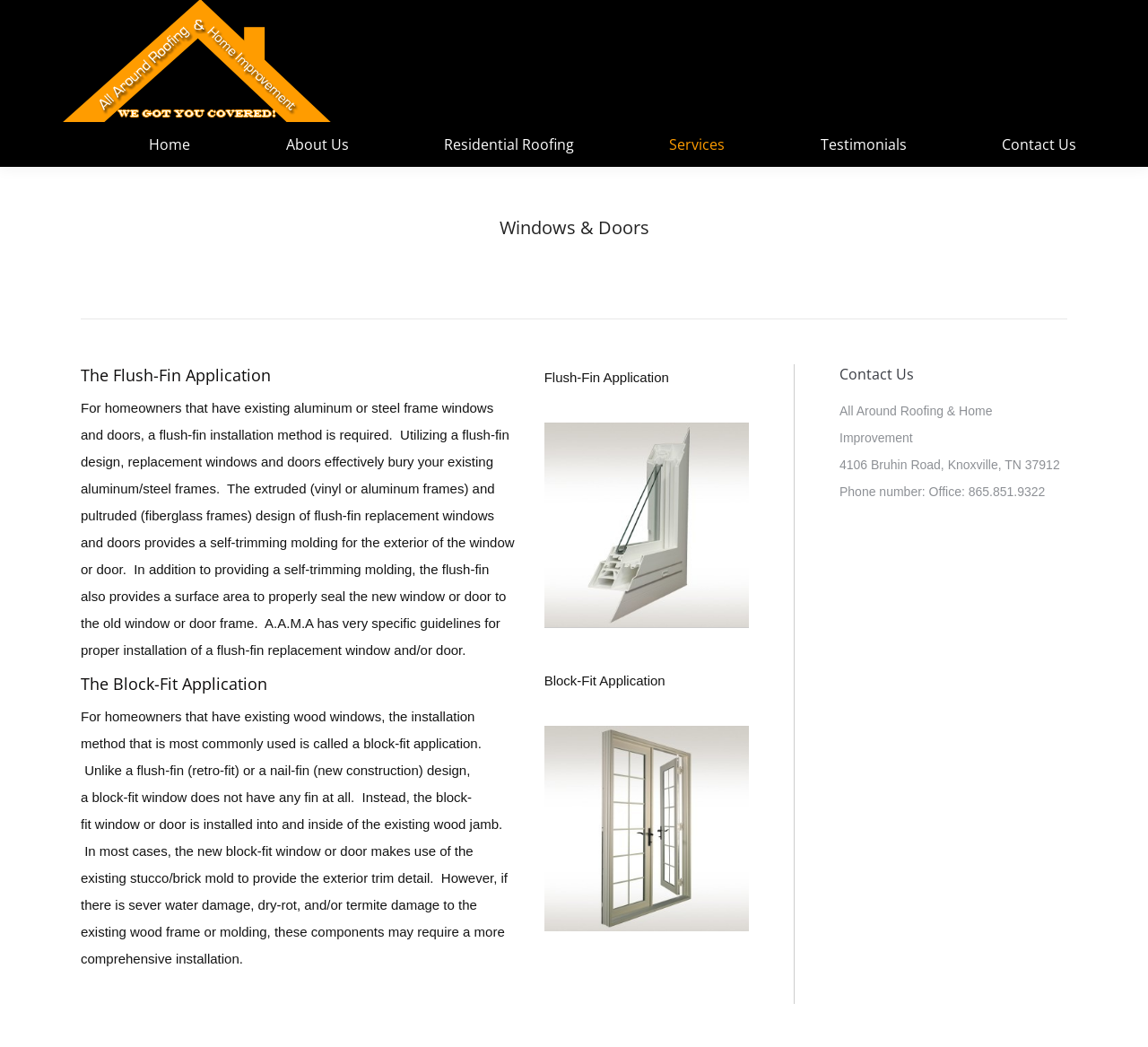Please indicate the bounding box coordinates of the element's region to be clicked to achieve the instruction: "Click on the 'Contact Us' link". Provide the coordinates as four float numbers between 0 and 1, i.e., [left, top, right, bottom].

[0.865, 0.125, 0.945, 0.151]